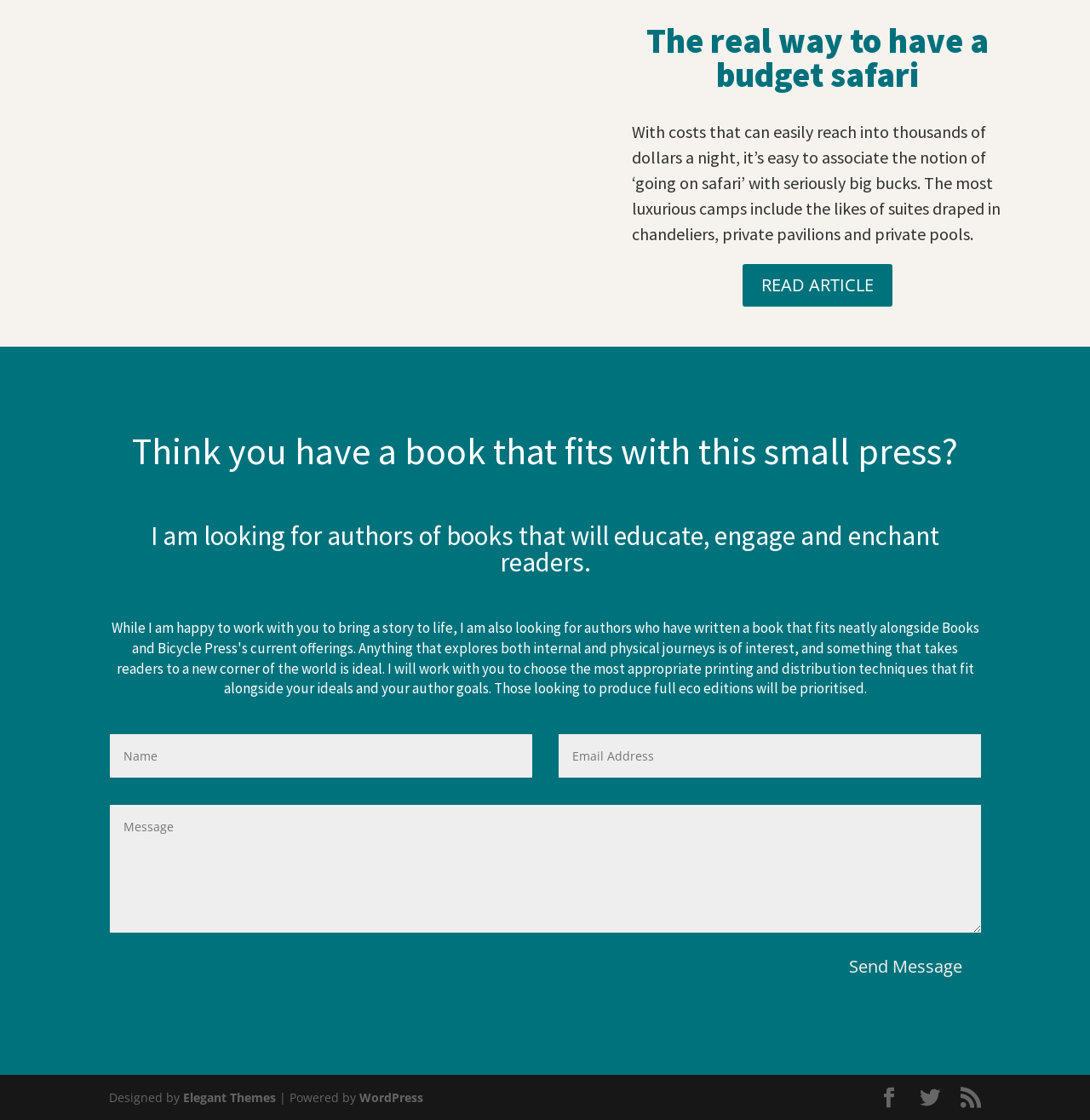What is the name of the website's theme designer?
From the screenshot, provide a brief answer in one word or phrase.

Elegant Themes